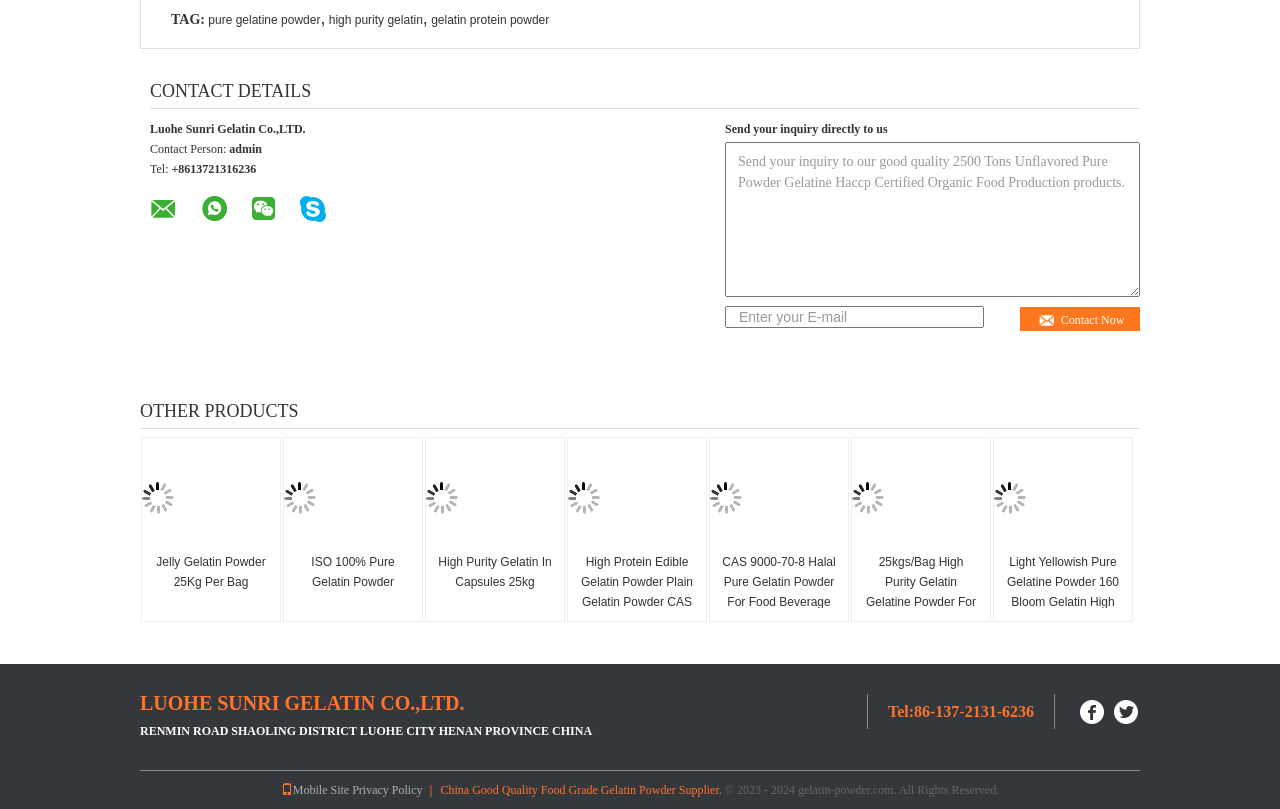What is the phone number?
Provide a detailed answer to the question using information from the image.

The phone number can be found in the contact details section, where it is written as 'Tel: +8613721316236'.